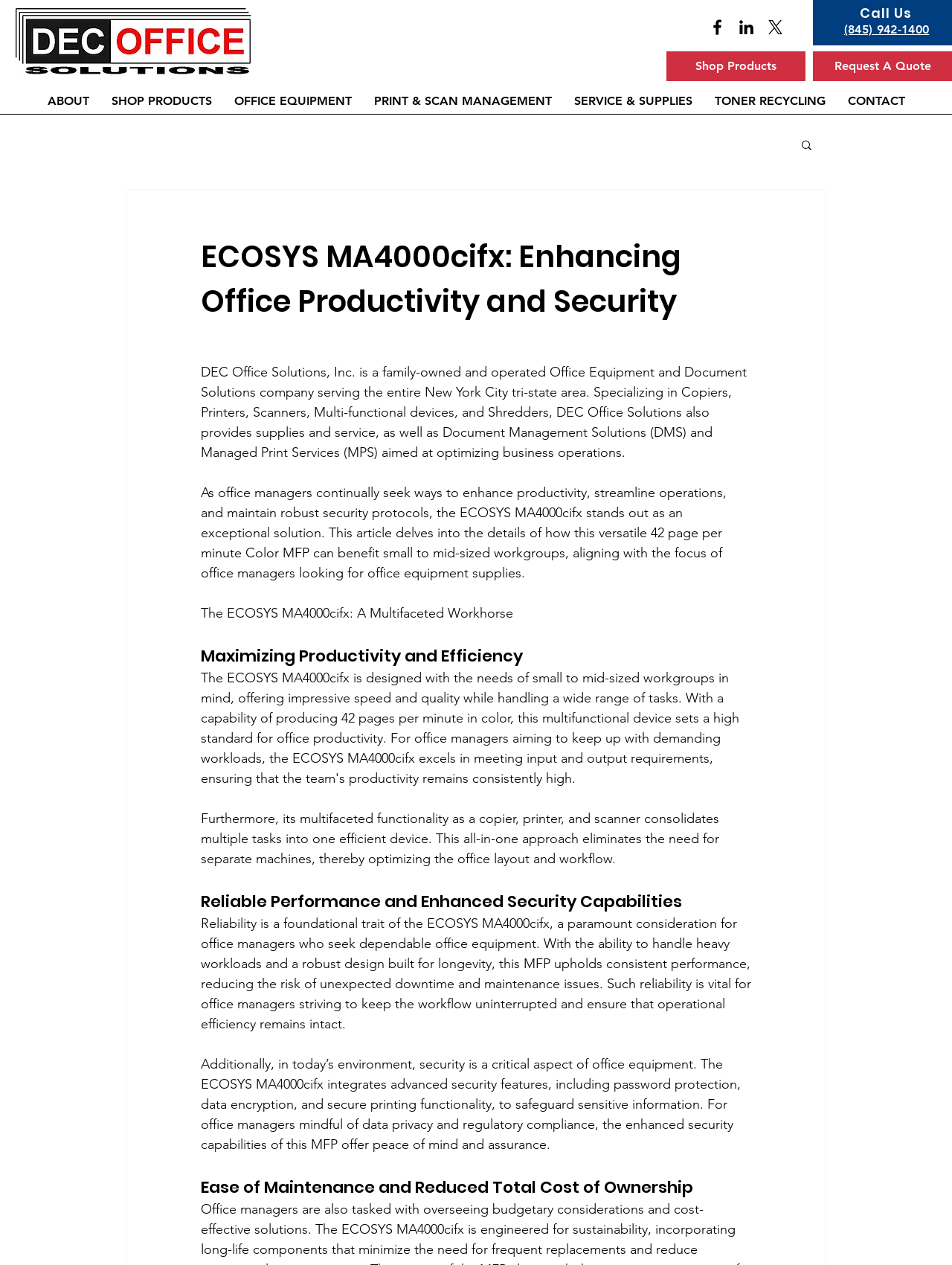Locate the headline of the webpage and generate its content.

ECOSYS MA4000cifx: Enhancing Office Productivity and Security